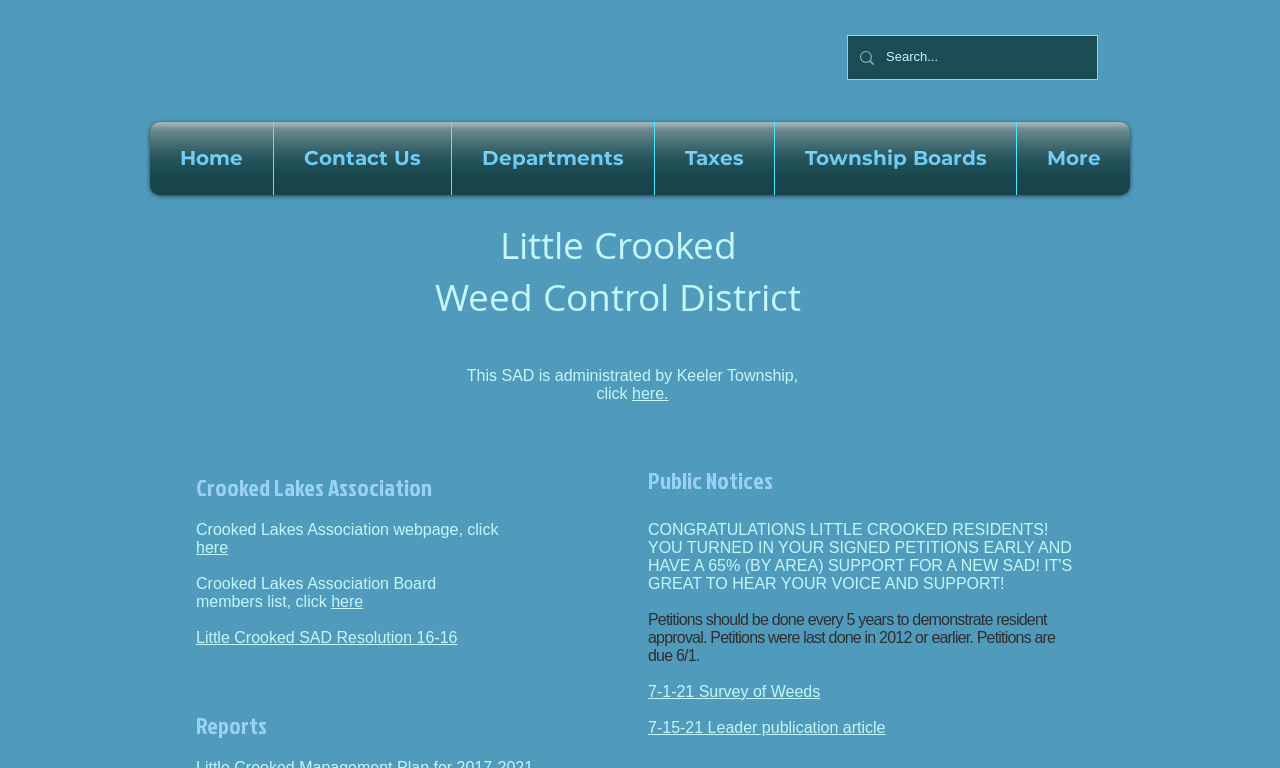Identify the bounding box coordinates for the element you need to click to achieve the following task: "view township boards". Provide the bounding box coordinates as four float numbers between 0 and 1, in the form [left, top, right, bottom].

[0.605, 0.159, 0.794, 0.254]